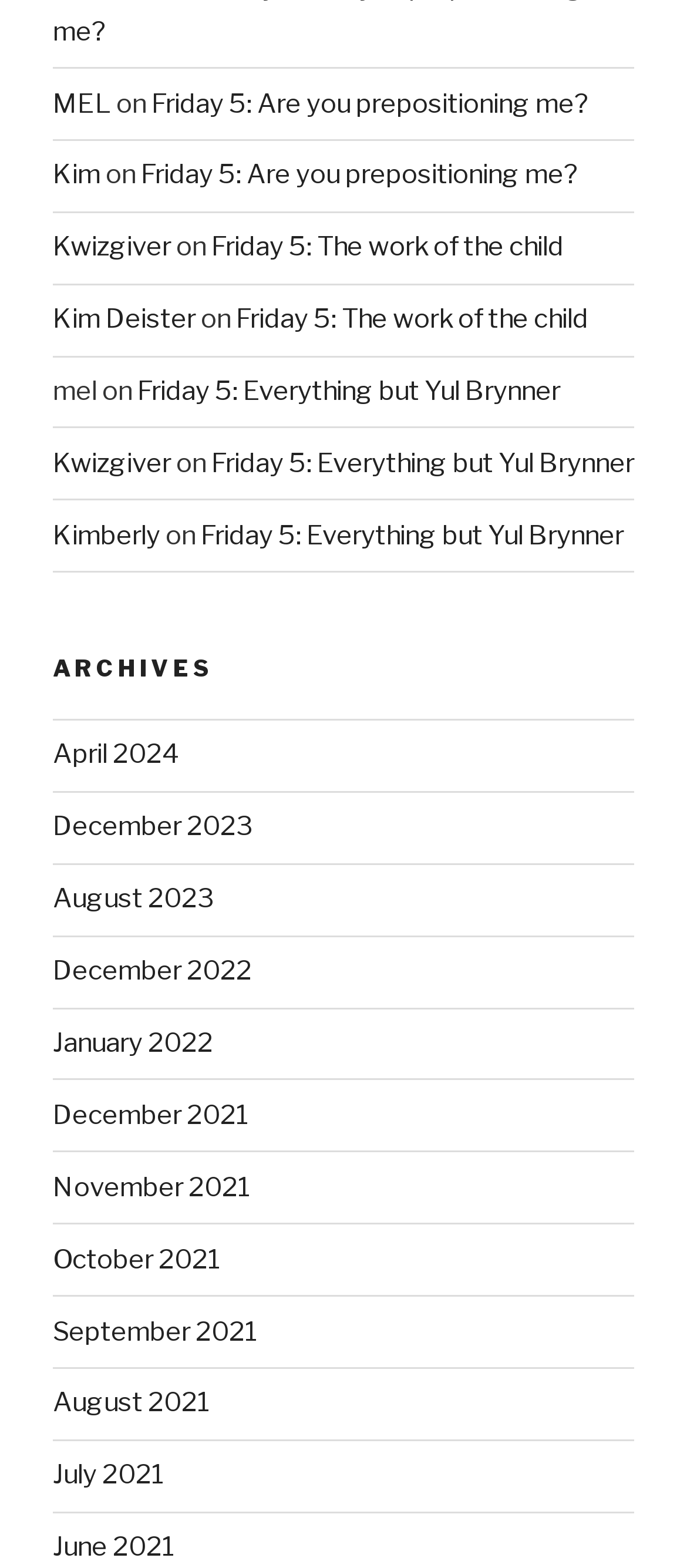Answer briefly with one word or phrase:
What is the text next to 'Kim'?

on